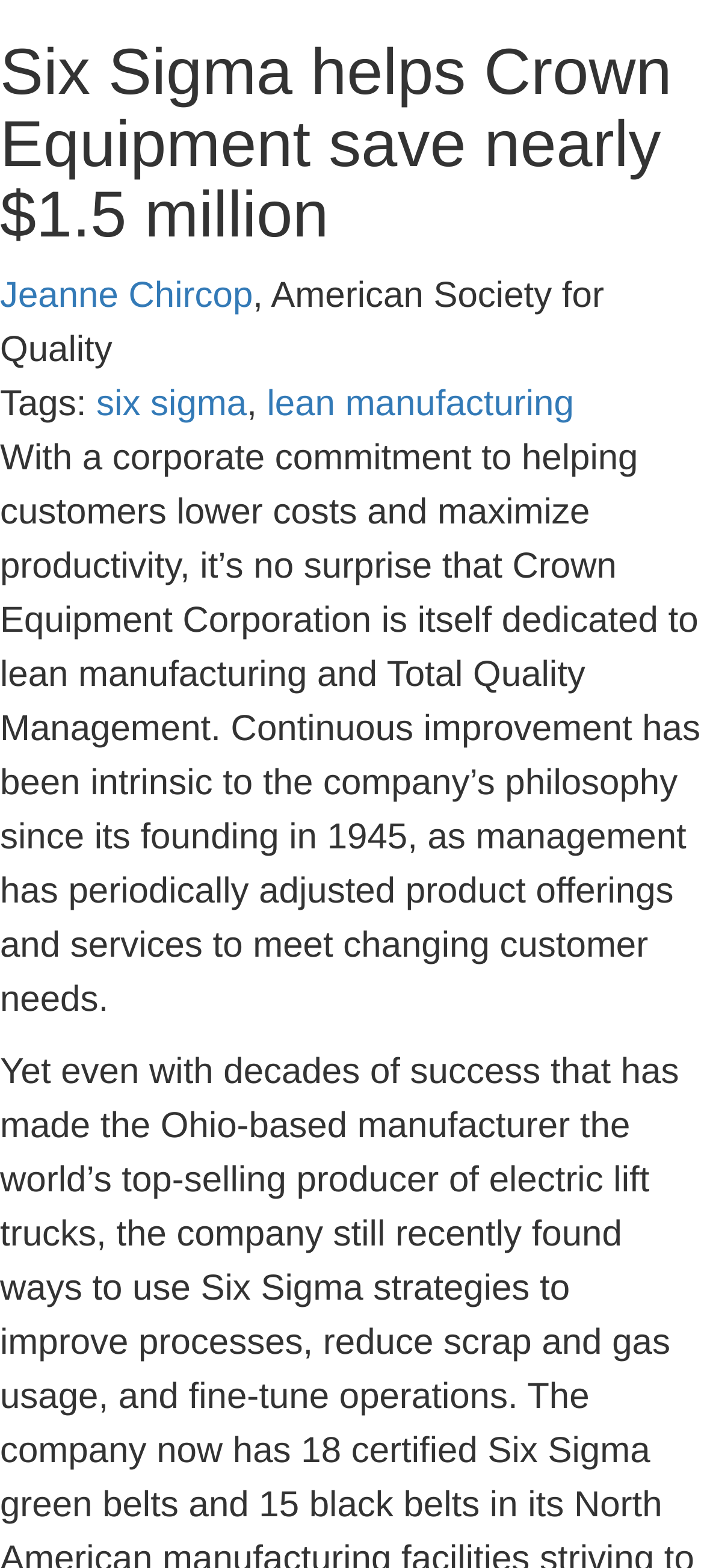What is the year mentioned in the article?
Analyze the screenshot and provide a detailed answer to the question.

I found the year by reading the text describing the article, which mentions that the company's philosophy has been intrinsic since its founding in 1945.